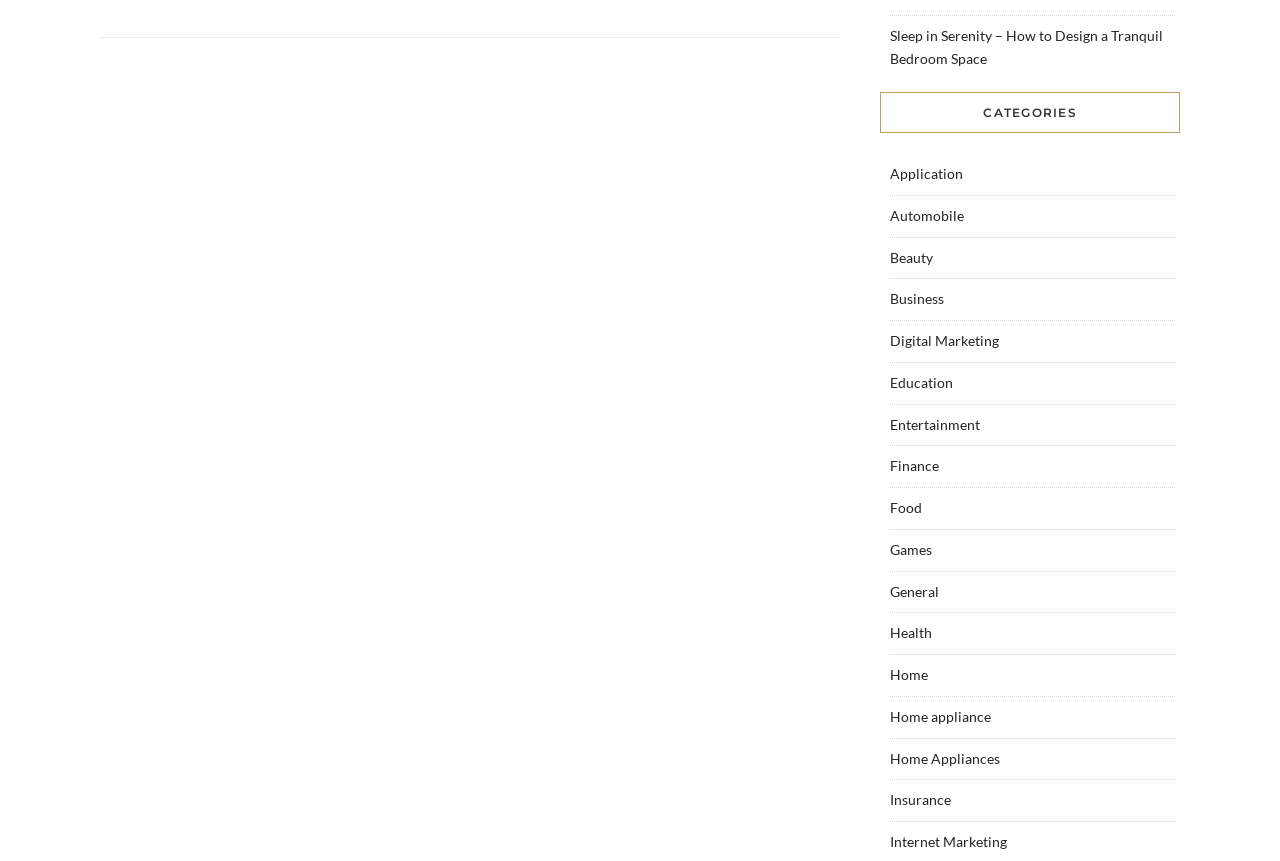Please identify the bounding box coordinates of the region to click in order to complete the task: "View 'Application' category". The coordinates must be four float numbers between 0 and 1, specified as [left, top, right, bottom].

[0.695, 0.192, 0.752, 0.211]